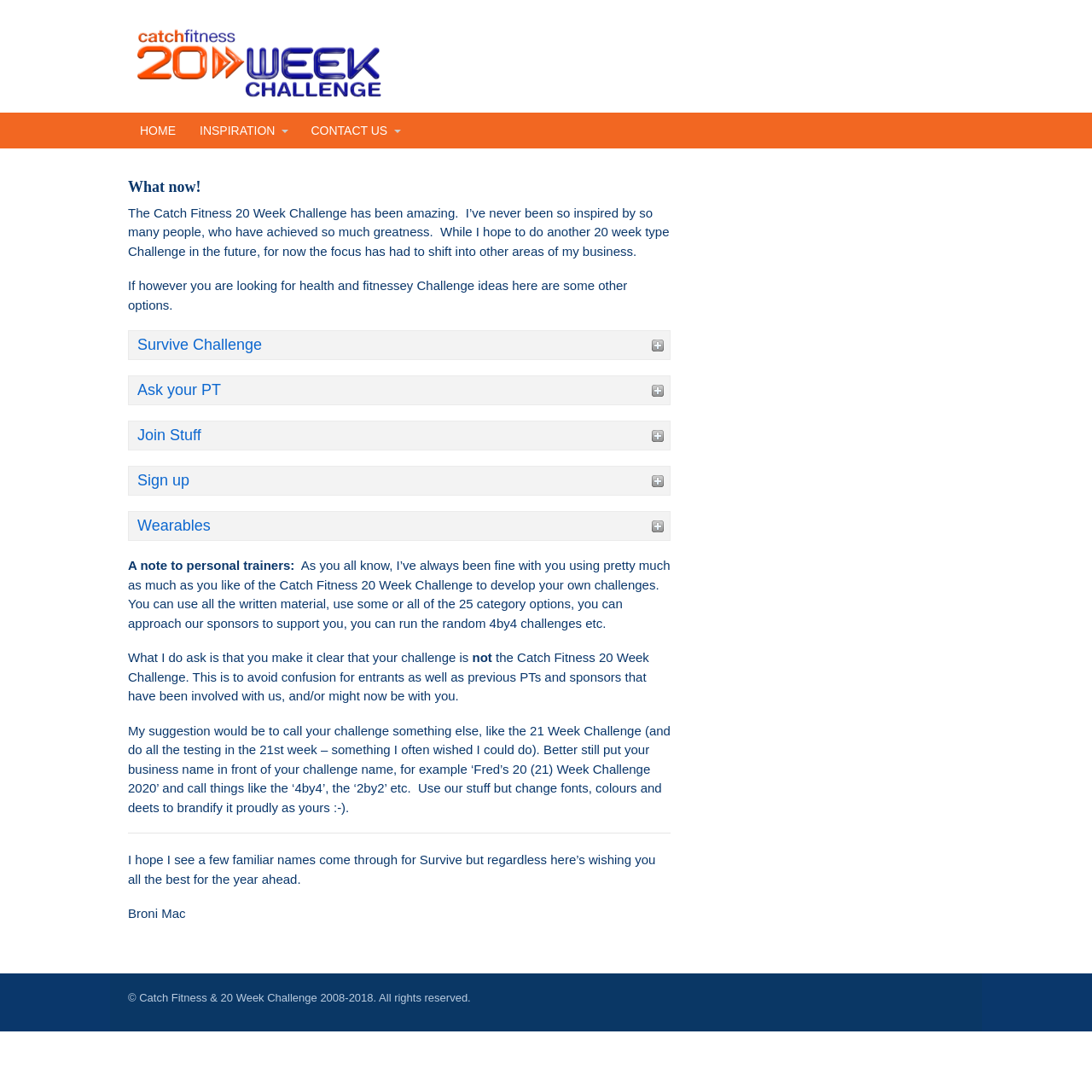Provide the bounding box coordinates of the HTML element described as: "HOME". The bounding box coordinates should be four float numbers between 0 and 1, i.e., [left, top, right, bottom].

[0.117, 0.103, 0.172, 0.136]